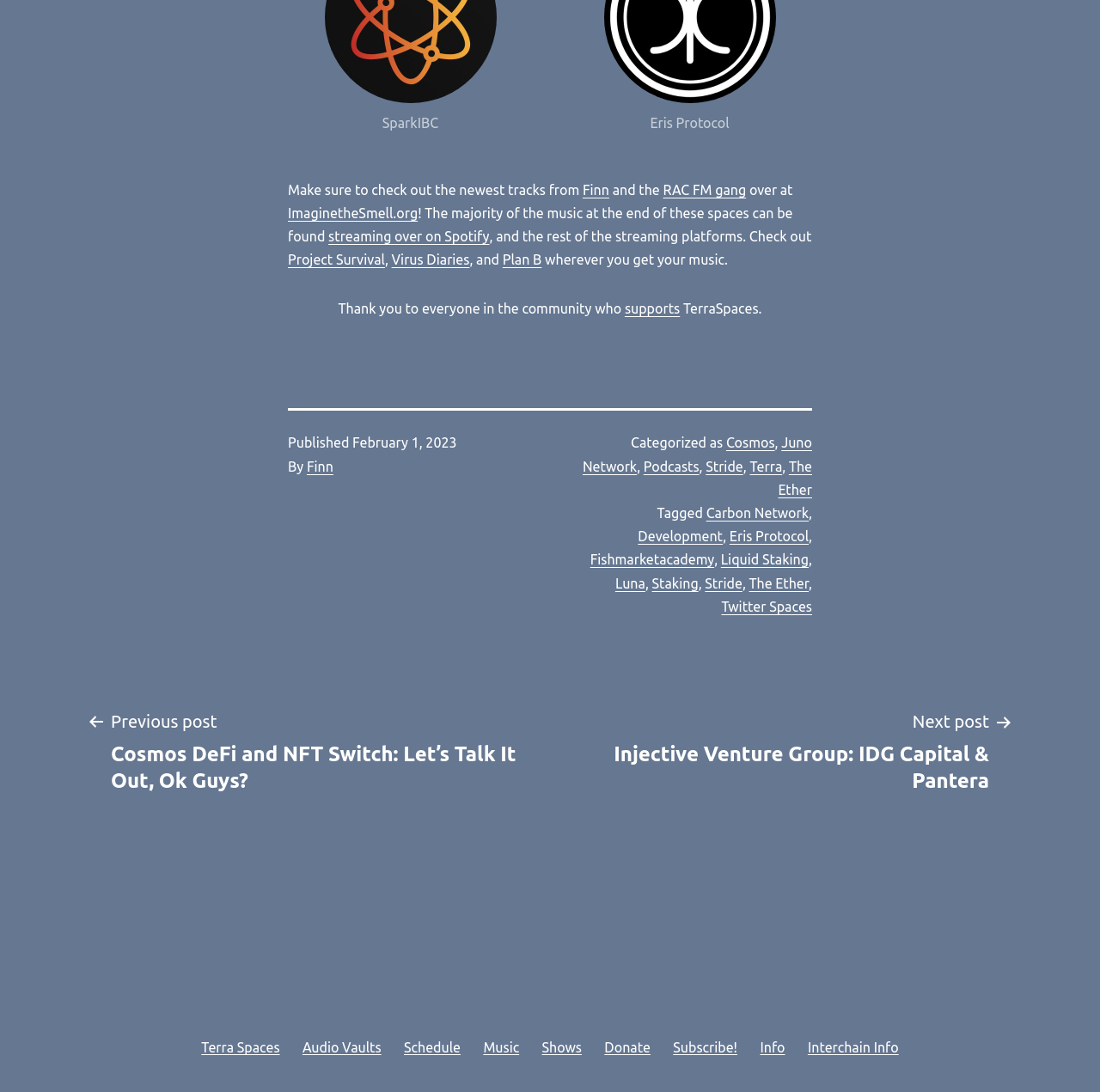What is the name of the next post?
From the image, respond with a single word or phrase.

Injective Venture Group: IDG Capital & Pantera